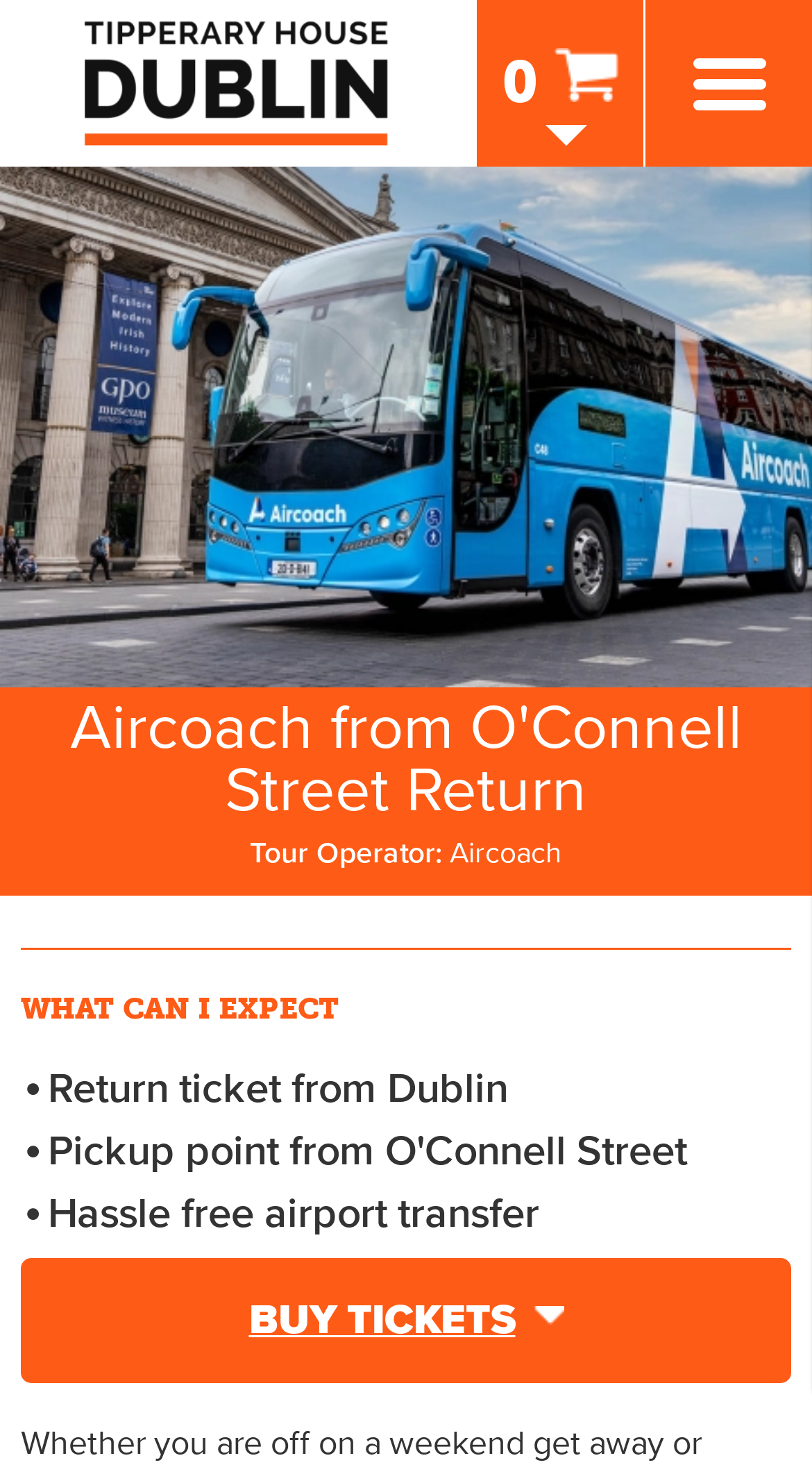Extract the bounding box coordinates for the UI element described by the text: "Buy Tickets". The coordinates should be in the form of [left, top, right, bottom] with values between 0 and 1.

[0.026, 0.859, 0.974, 0.944]